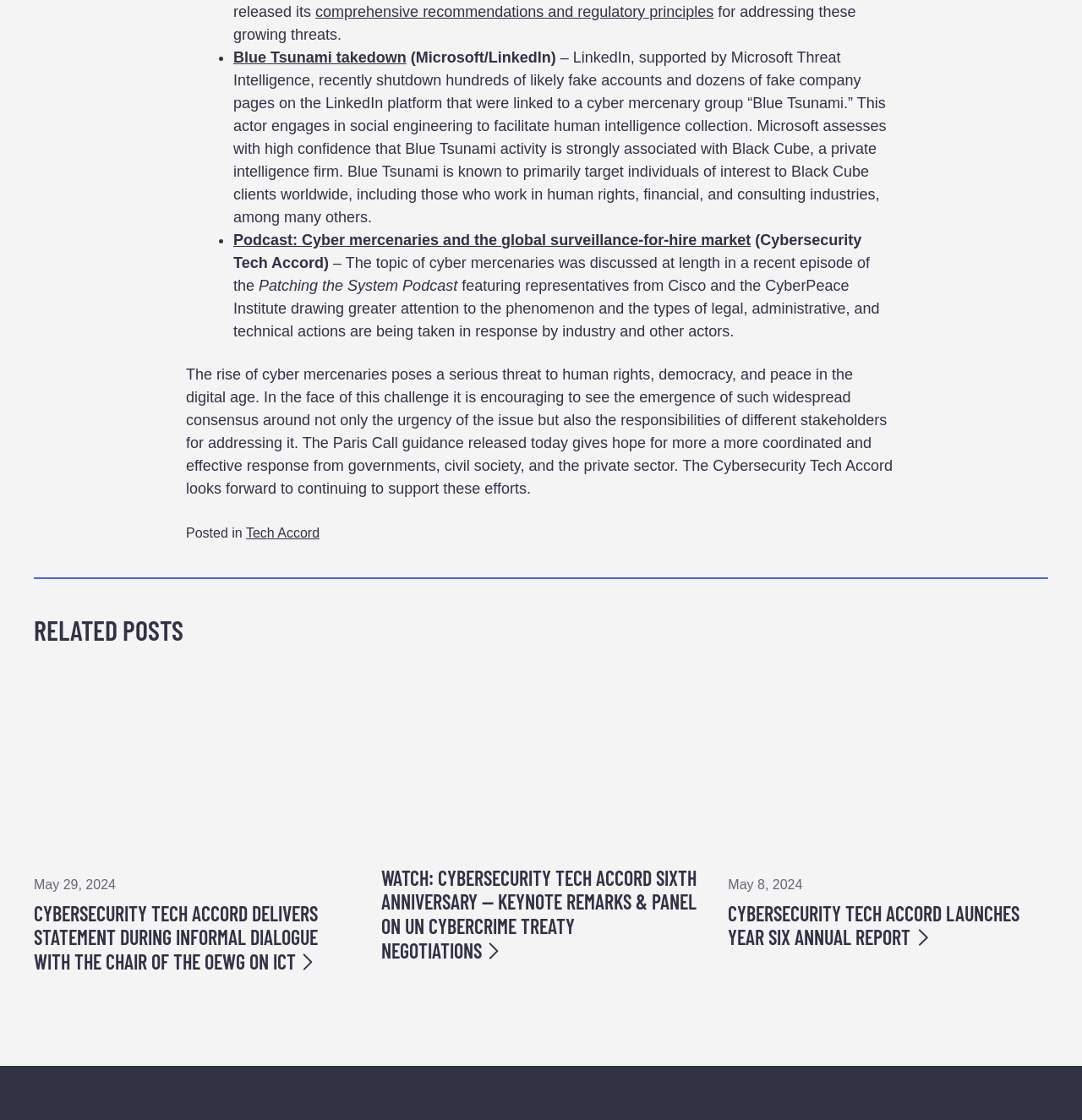Analyze the image and answer the question with as much detail as possible: 
What is the purpose of the Cybersecurity Tech Accord?

The Cybersecurity Tech Accord appears to be an initiative aimed at addressing cybersecurity threats and promoting a coordinated response from governments, civil society, and the private sector. The webpage mentions that the Accord looks forward to continuing to support efforts to address the issue of cyber mercenaries.